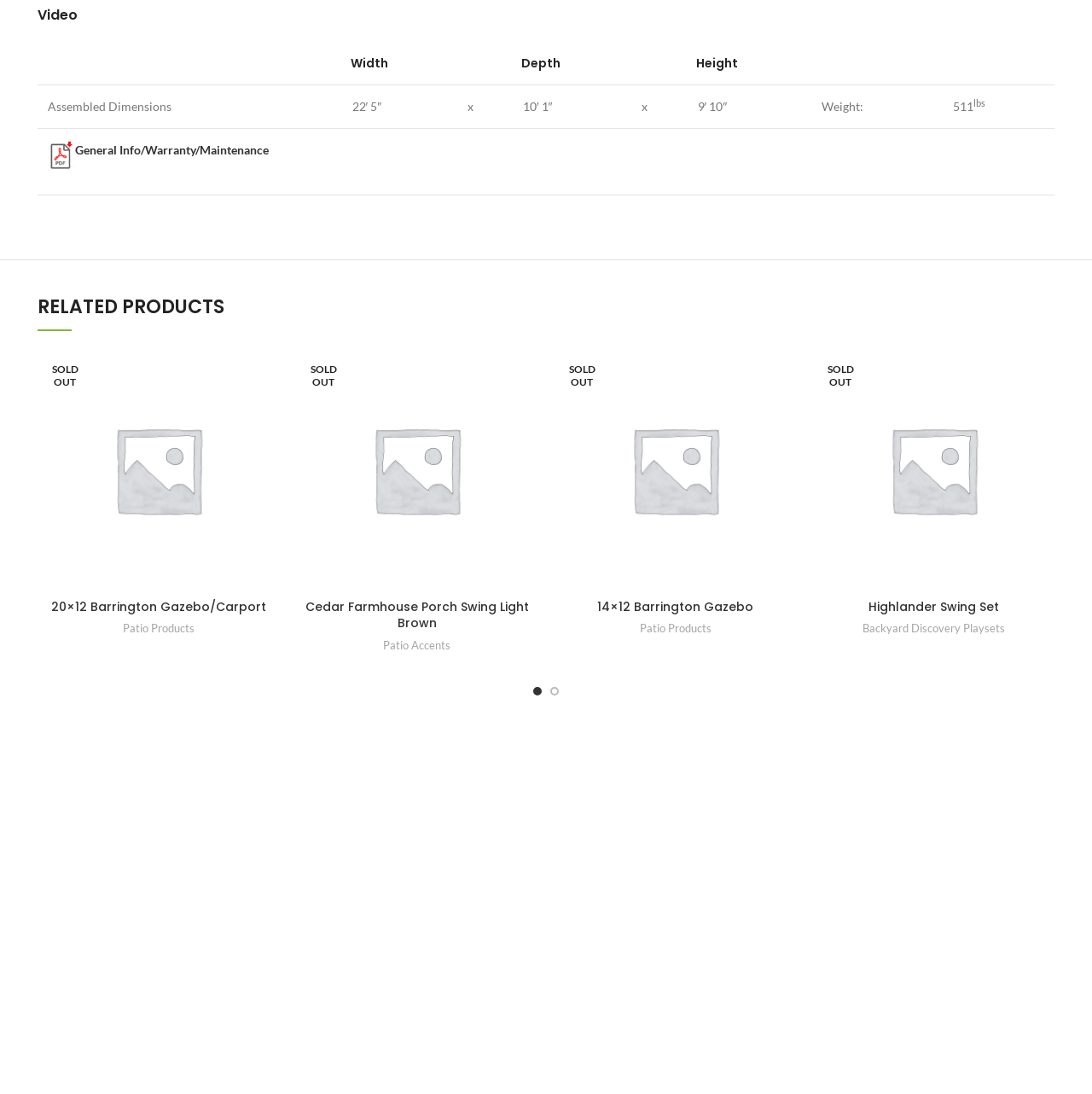Determine the bounding box coordinates of the region I should click to achieve the following instruction: "Compare the '20×12 Barrington Gazebo/Carport'". Ensure the bounding box coordinates are four float numbers between 0 and 1, i.e., [left, top, right, bottom].

[0.22, 0.545, 0.248, 0.572]